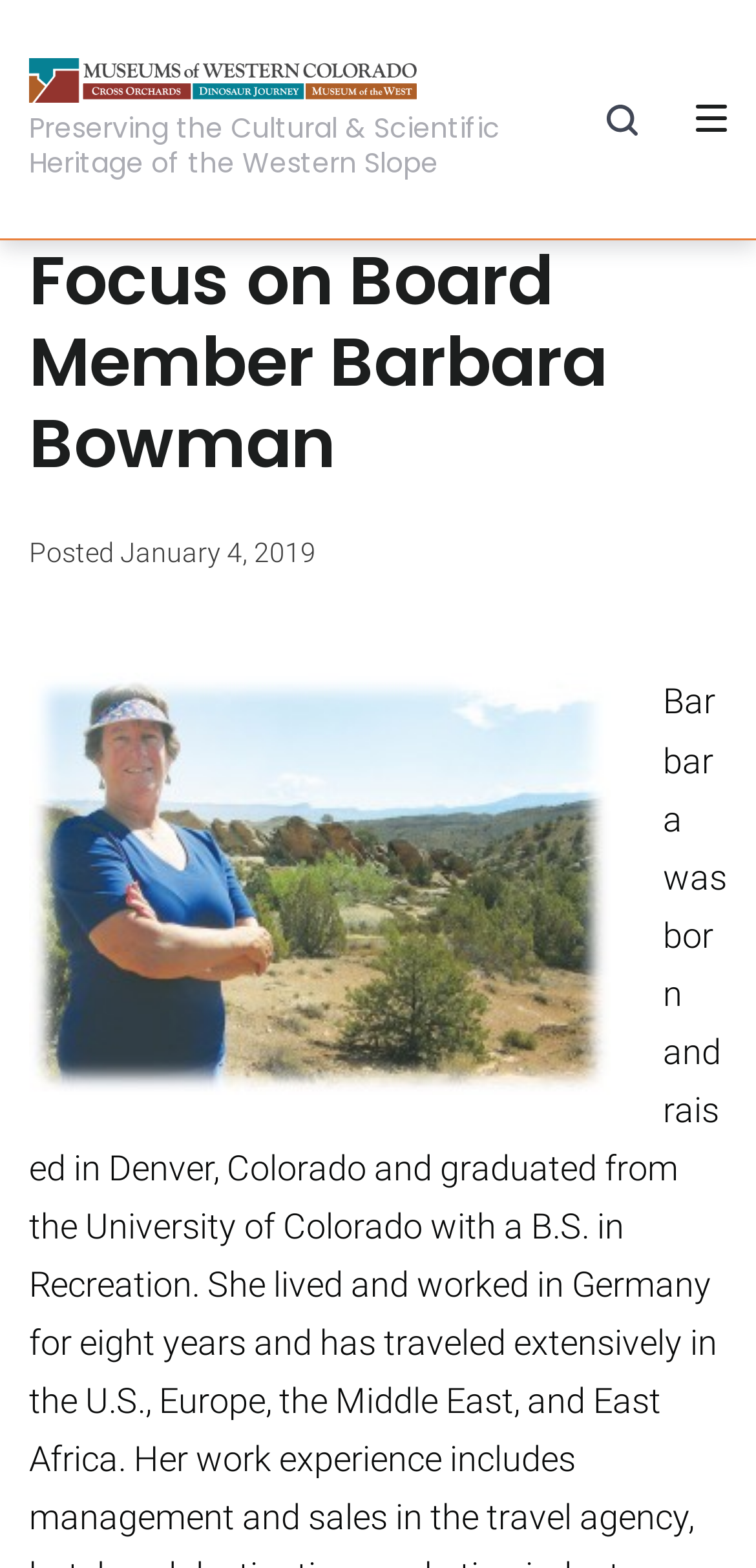What is the purpose of the organization?
Refer to the image and respond with a one-word or short-phrase answer.

Preserving the Cultural & Scientific Heritage